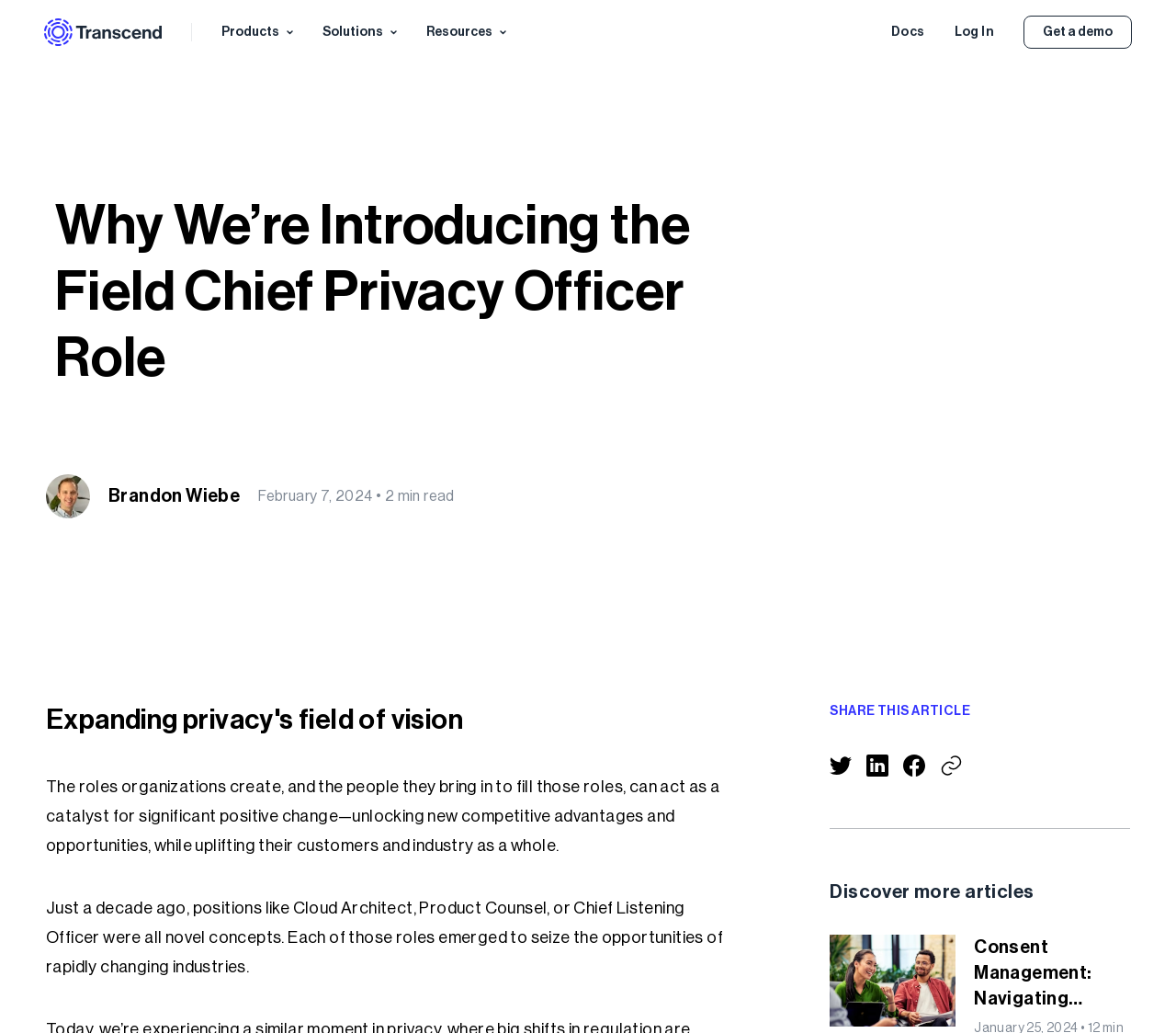Based on the element description: "Docs", identify the bounding box coordinates for this UI element. The coordinates must be four float numbers between 0 and 1, listed as [left, top, right, bottom].

[0.758, 0.025, 0.786, 0.037]